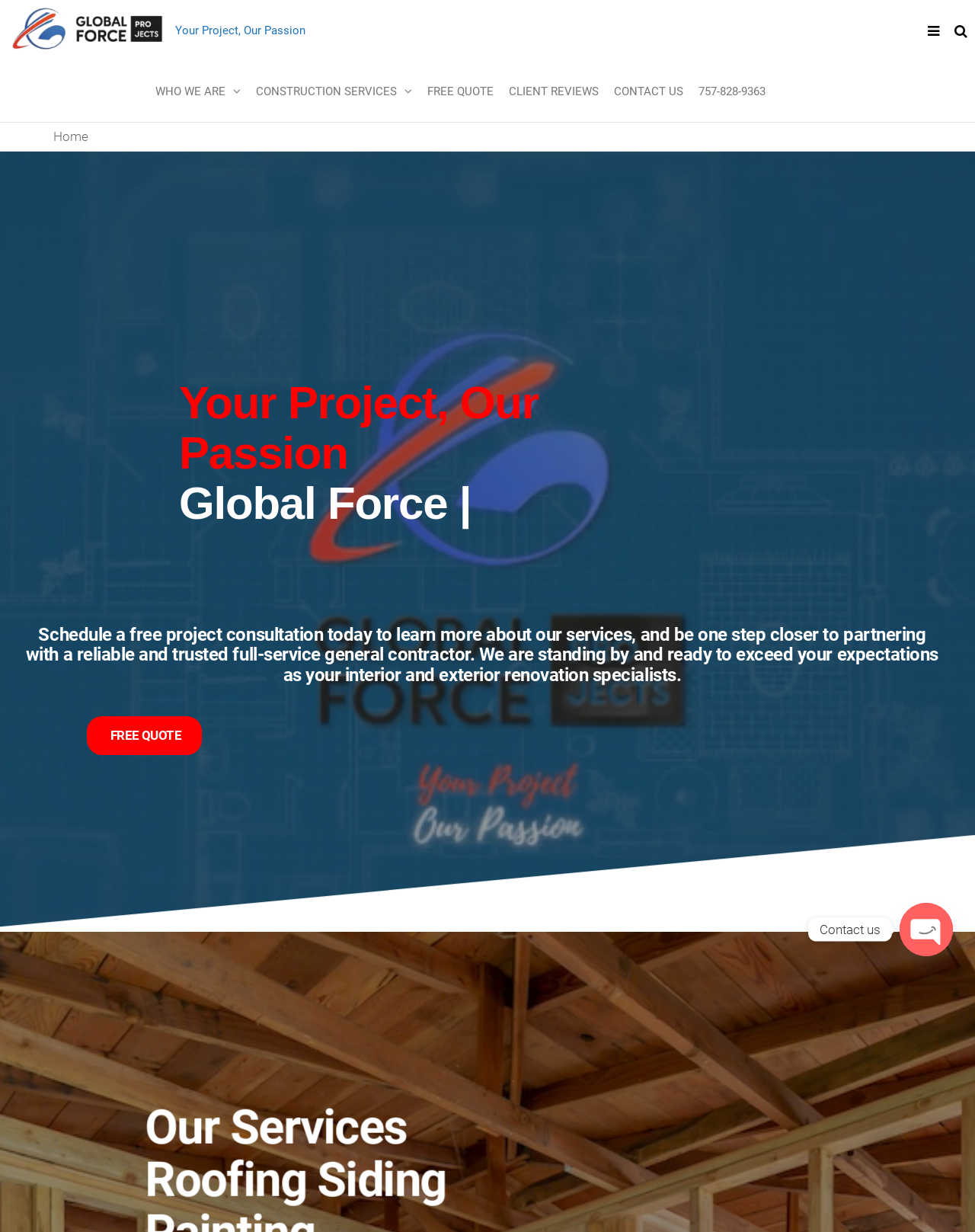Predict the bounding box of the UI element that fits this description: "Post a job with us".

None